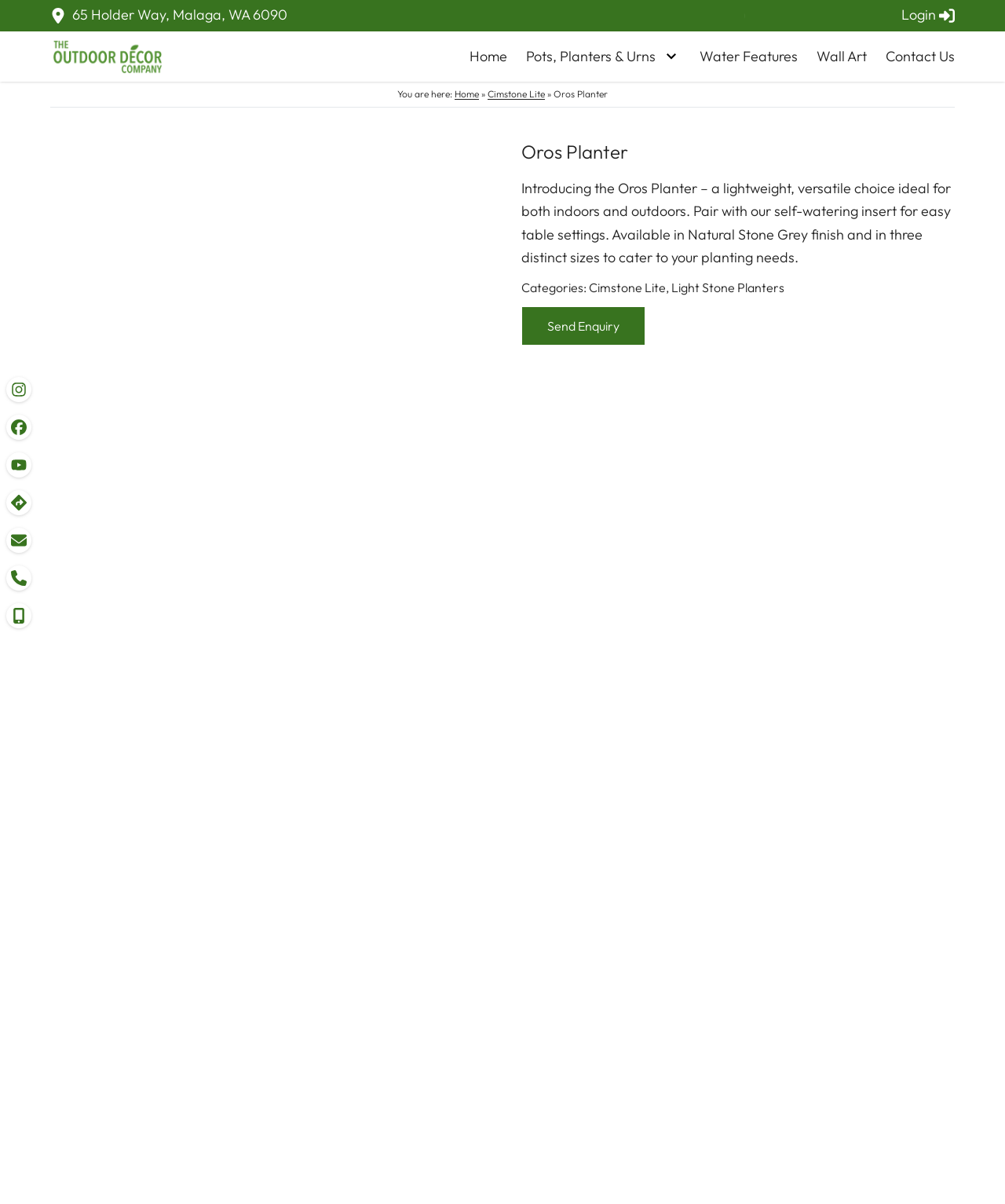How many sizes does the Oros Planter come in?
Based on the image, provide a one-word or brief-phrase response.

Three